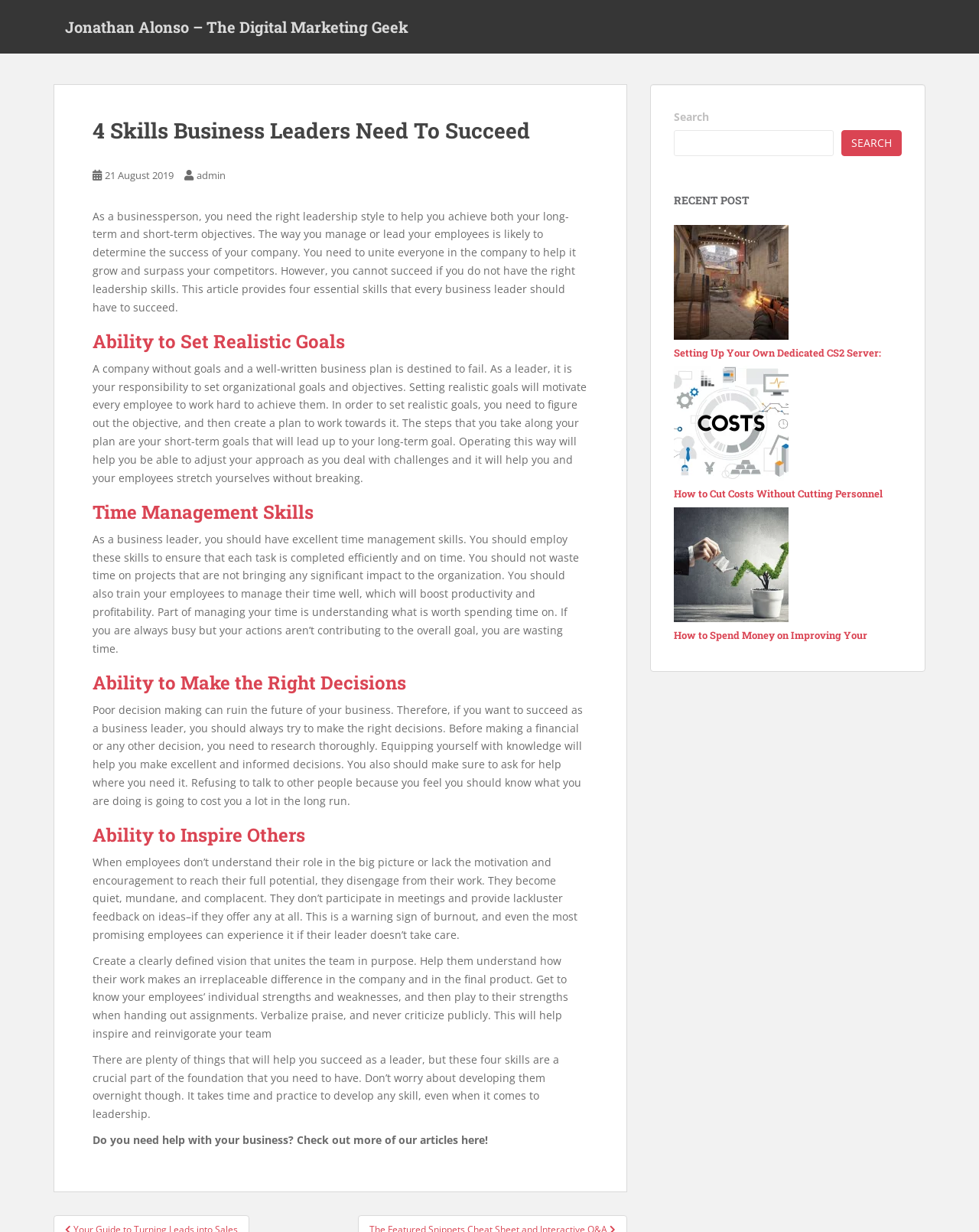Please determine the bounding box coordinates of the element's region to click in order to carry out the following instruction: "Click on the link to read the article '21 August 2019'". The coordinates should be four float numbers between 0 and 1, i.e., [left, top, right, bottom].

[0.107, 0.137, 0.177, 0.148]